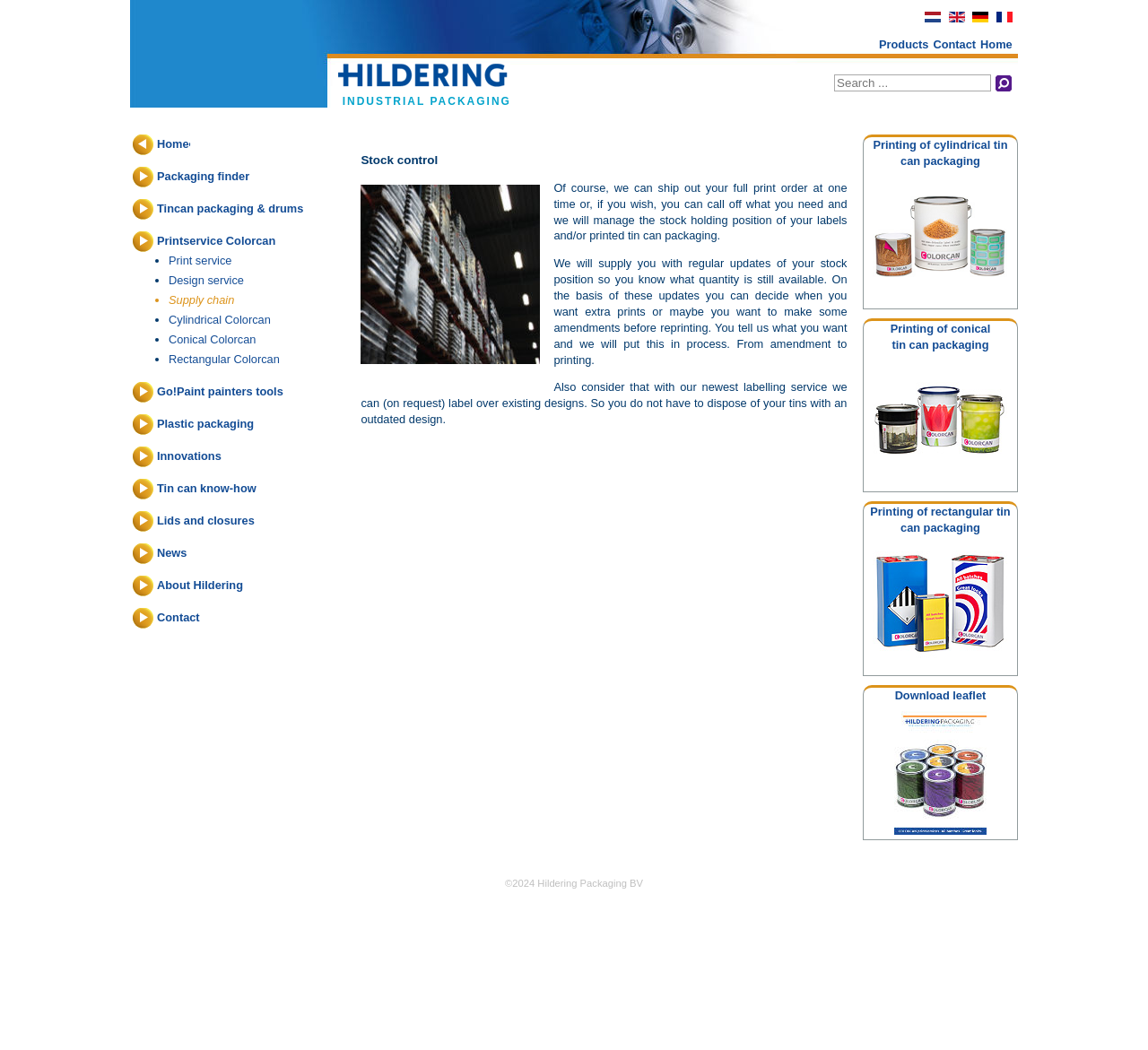For the following element description, predict the bounding box coordinates in the format (top-left x, top-left y, bottom-right x, bottom-right y). All values should be floating point numbers between 0 and 1. Description: Contact

[0.813, 0.036, 0.85, 0.049]